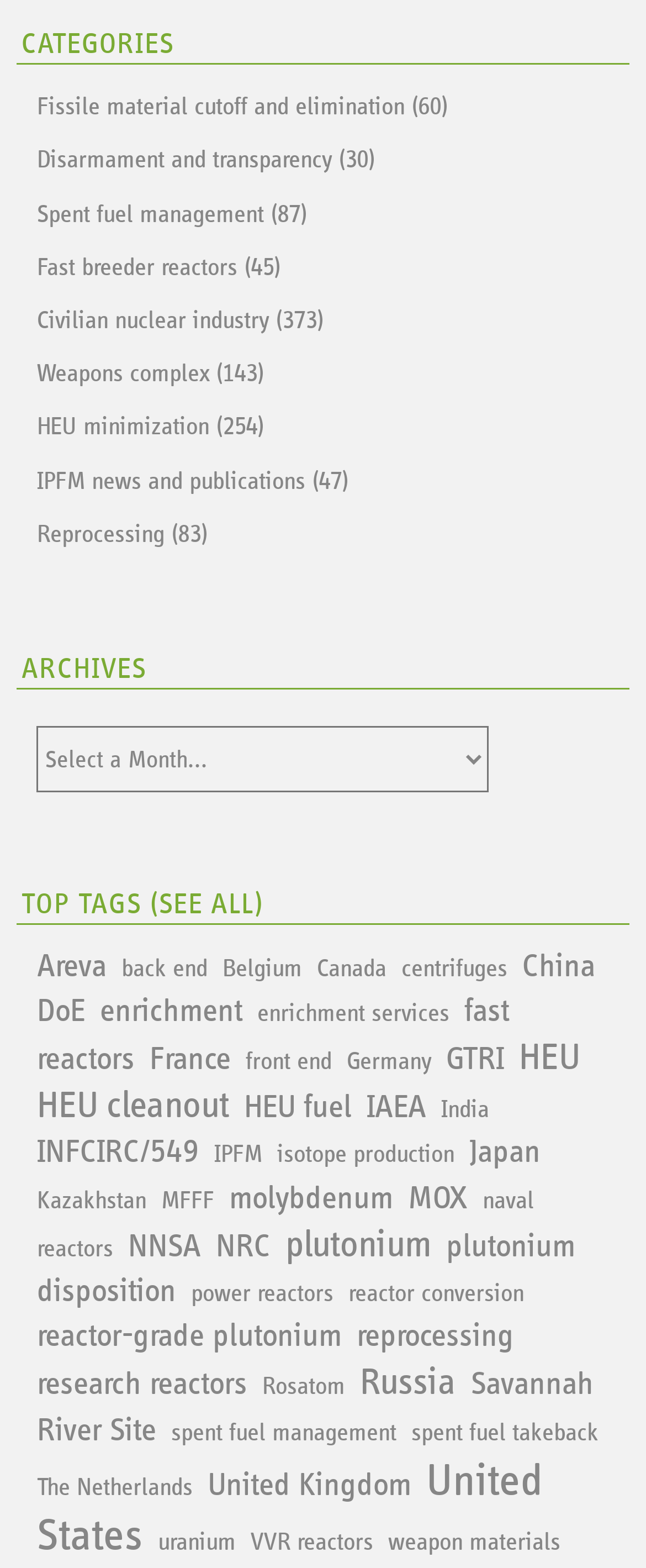Consider the image and give a detailed and elaborate answer to the question: 
What is the purpose of the combobox?

The combobox is located under the 'ARCHIVES' heading and is likely used to select and filter archives, although the exact options are not specified.